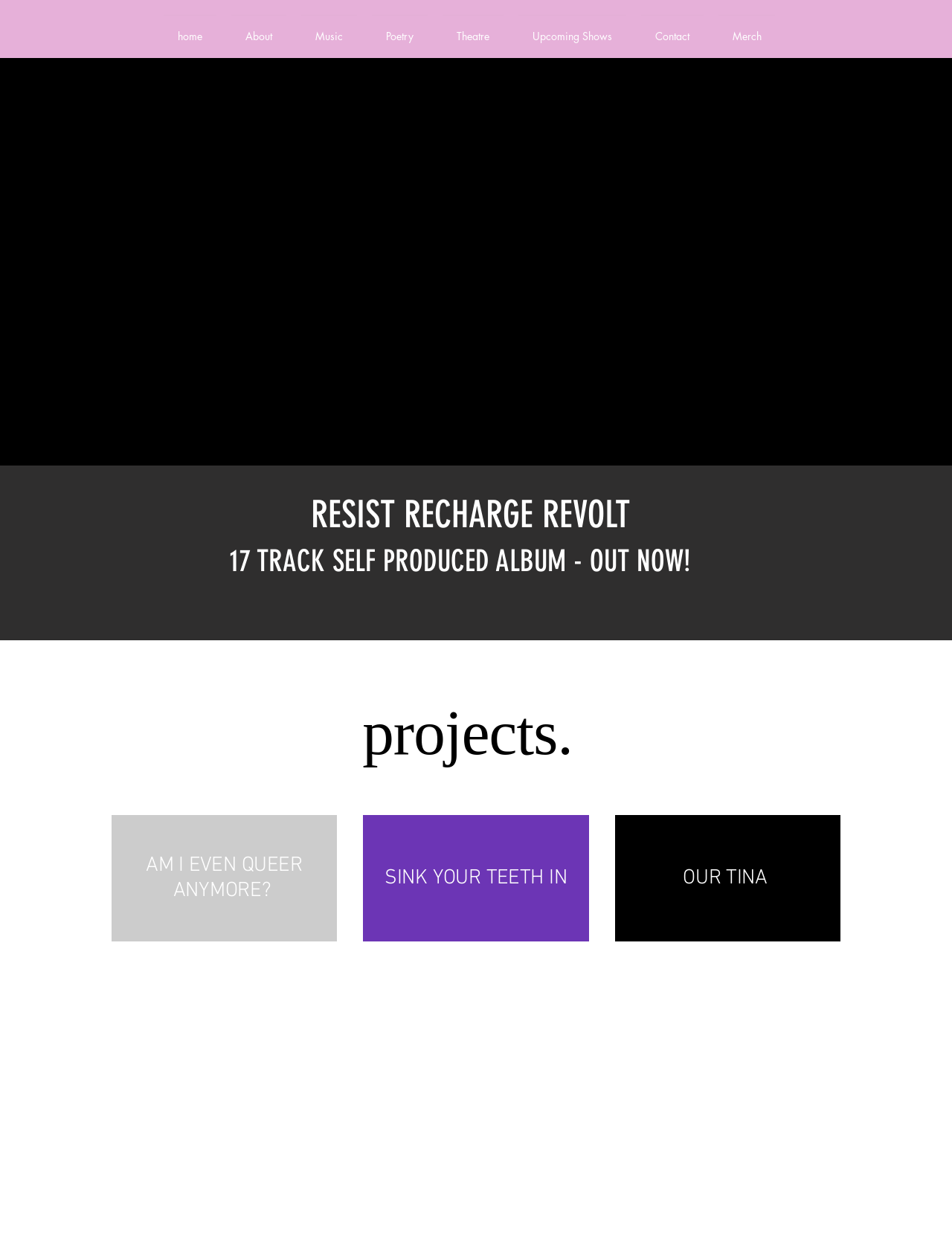Determine the bounding box coordinates of the element's region needed to click to follow the instruction: "explore poetry works". Provide these coordinates as four float numbers between 0 and 1, formatted as [left, top, right, bottom].

[0.383, 0.012, 0.457, 0.036]